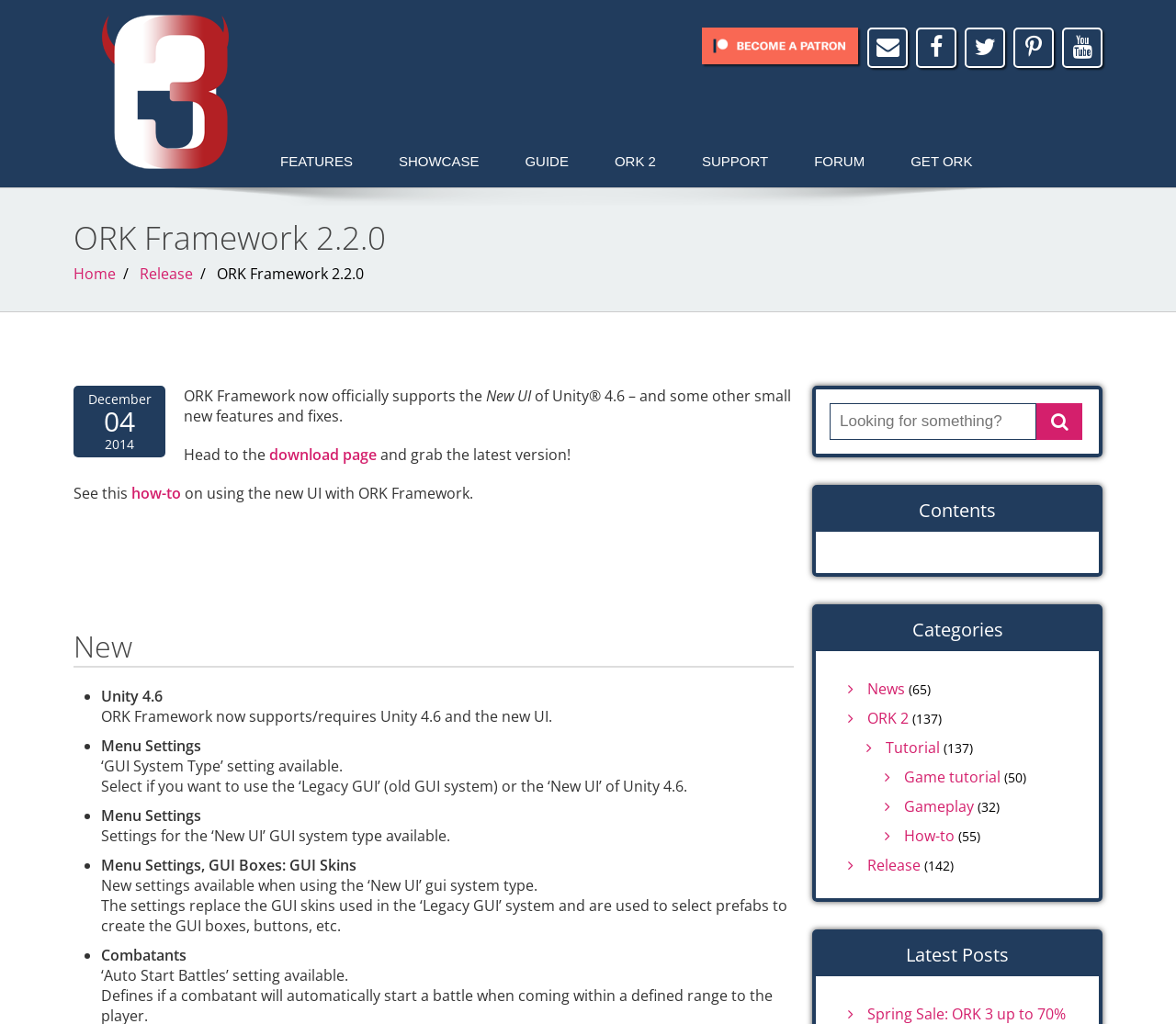What is the main heading displayed on the webpage? Please provide the text.

ORK Framework 2.2.0